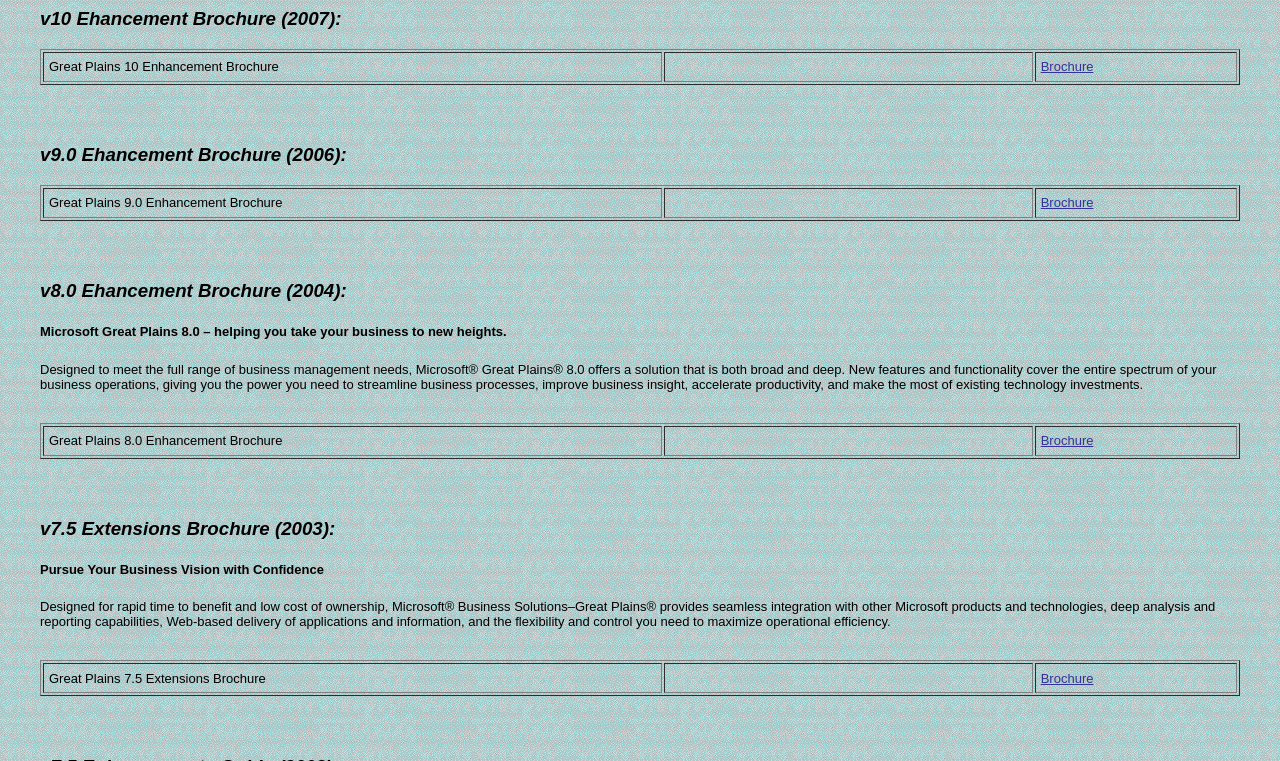Analyze and describe the webpage in a detailed narrative.

The webpage is titled "v70 Enhancement Guide" and appears to be a catalog of brochures for different versions of Microsoft Great Plains software. 

At the top of the page, there is a heading that reads "v10 Ehancement Brochure (2007):". Below this heading, there is a table with three columns, containing information about the brochure, including its title, a blank column, and a link to download the brochure. 

This pattern is repeated throughout the page, with headings for different versions of the software, including v9.0, v8.0, and v7.5, each followed by a table with similar information. 

In between these sections, there are paragraphs of descriptive text, summarizing the features and benefits of each version of the software. For example, the text for v8.0 describes it as a solution that is "both broad and deep" and covers the entire spectrum of business operations. 

The page has a total of four tables, each with a similar structure, and multiple headings and paragraphs of text. There are no images on the page.